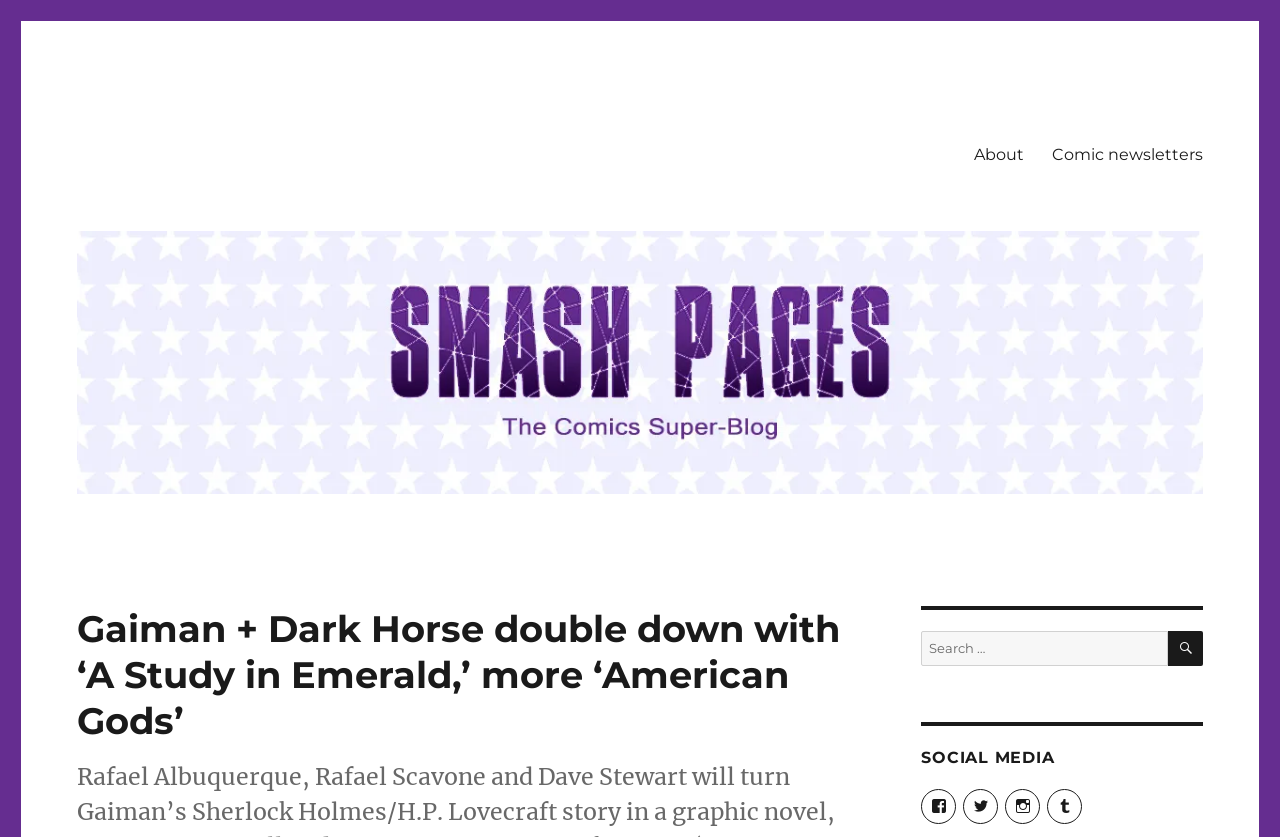Please identify the coordinates of the bounding box for the clickable region that will accomplish this instruction: "search for something".

[0.72, 0.753, 0.94, 0.795]